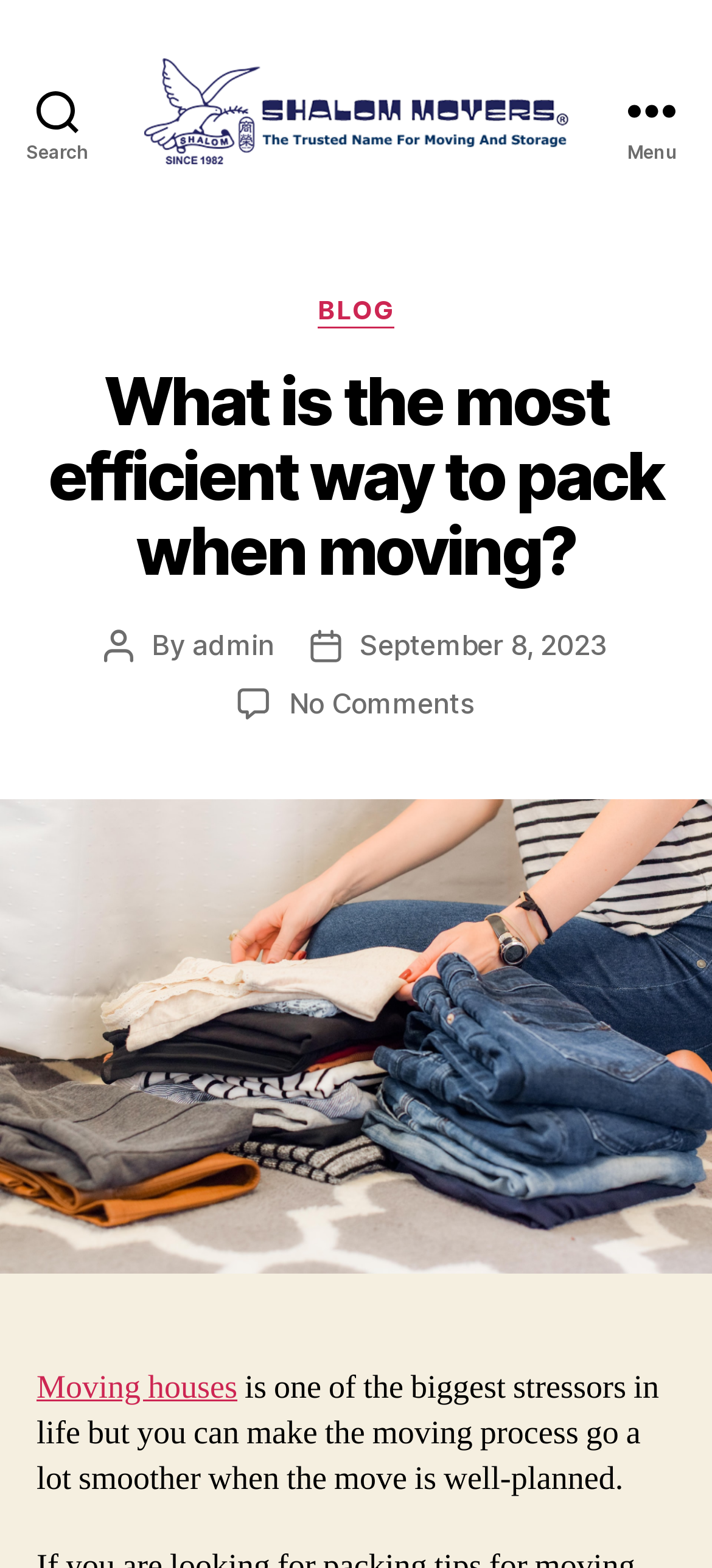Find and indicate the bounding box coordinates of the region you should select to follow the given instruction: "go to Blog page".

None